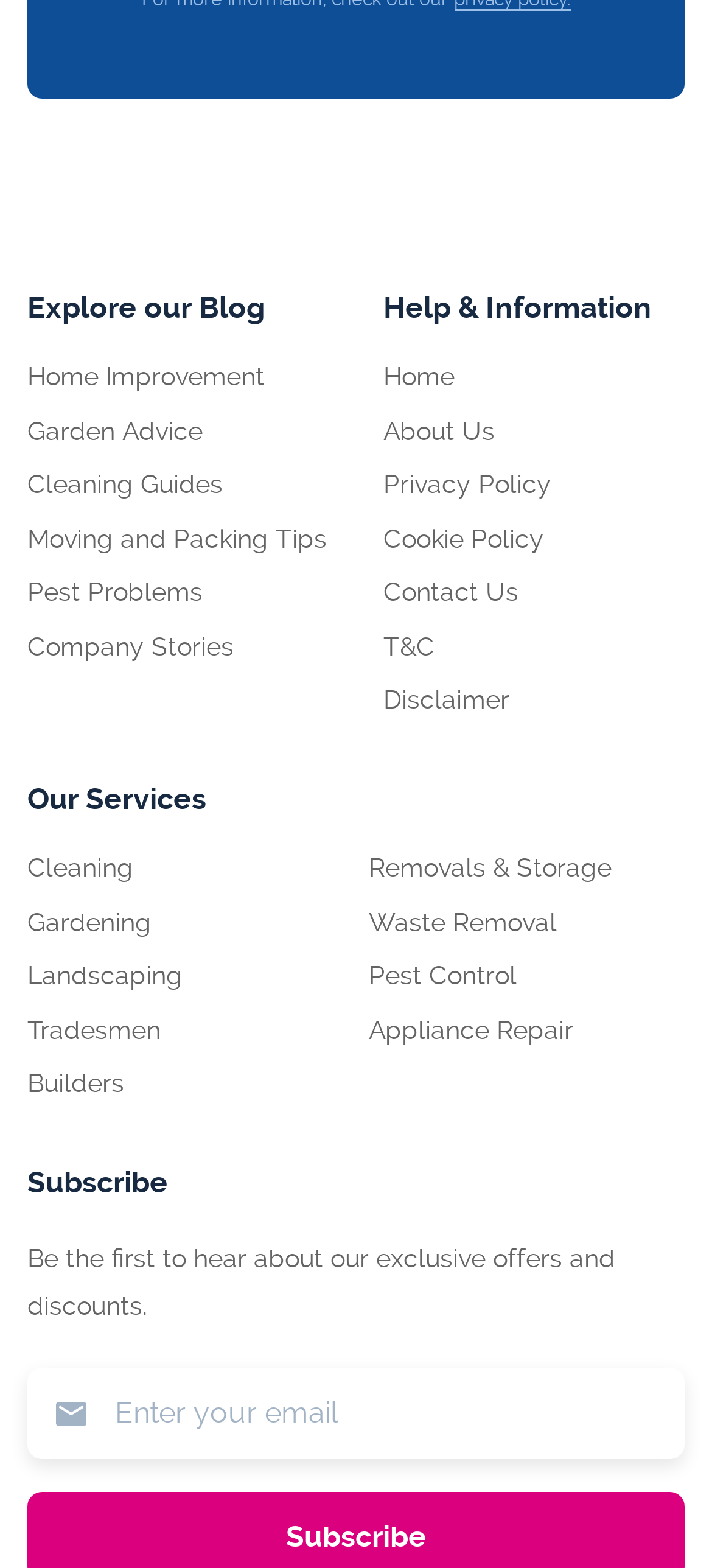Answer the question in one word or a short phrase:
What is the main topic of the blog?

Home Improvement